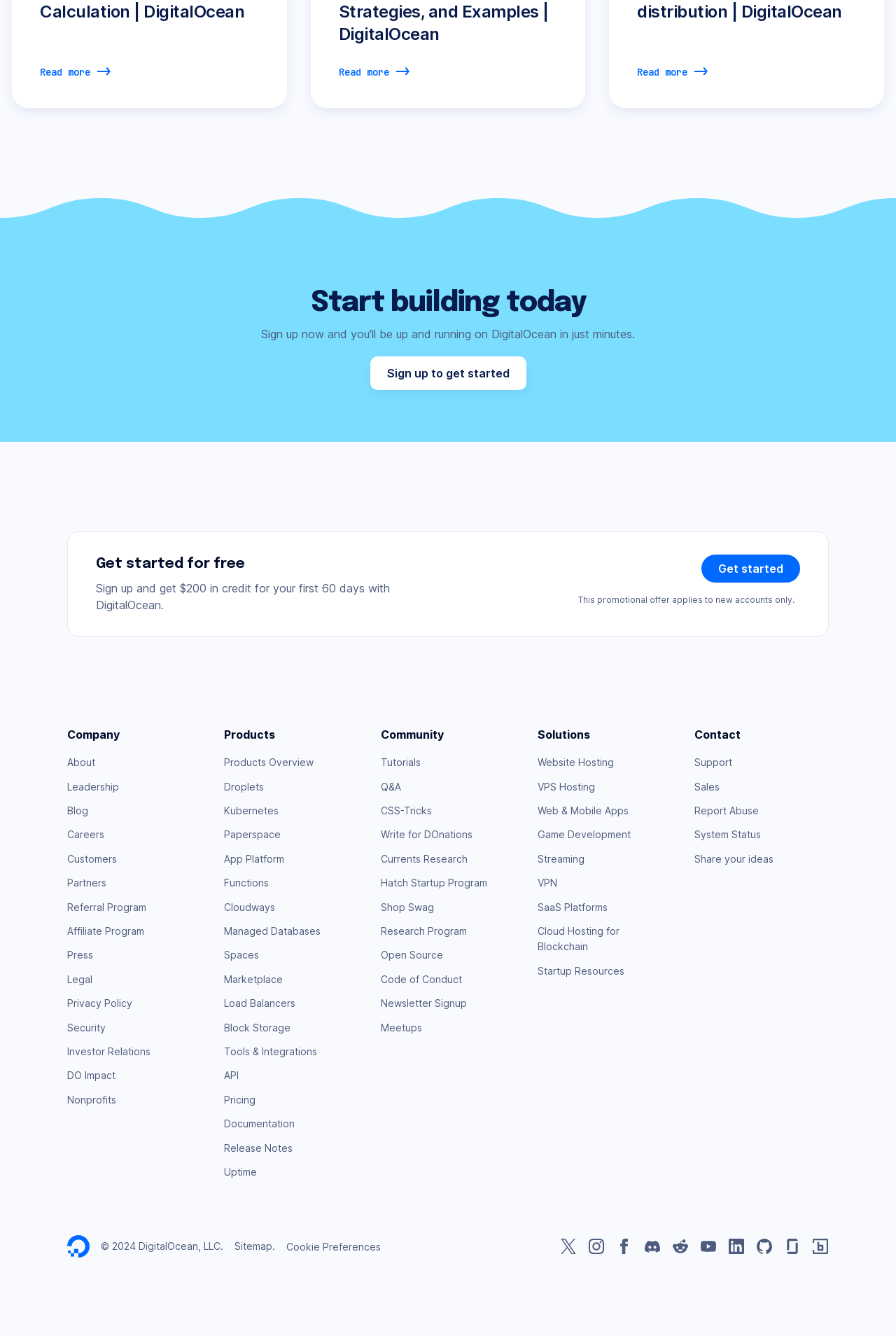Determine the bounding box coordinates of the region I should click to achieve the following instruction: "Get started for free". Ensure the bounding box coordinates are four float numbers between 0 and 1, i.e., [left, top, right, bottom].

[0.107, 0.415, 0.484, 0.43]